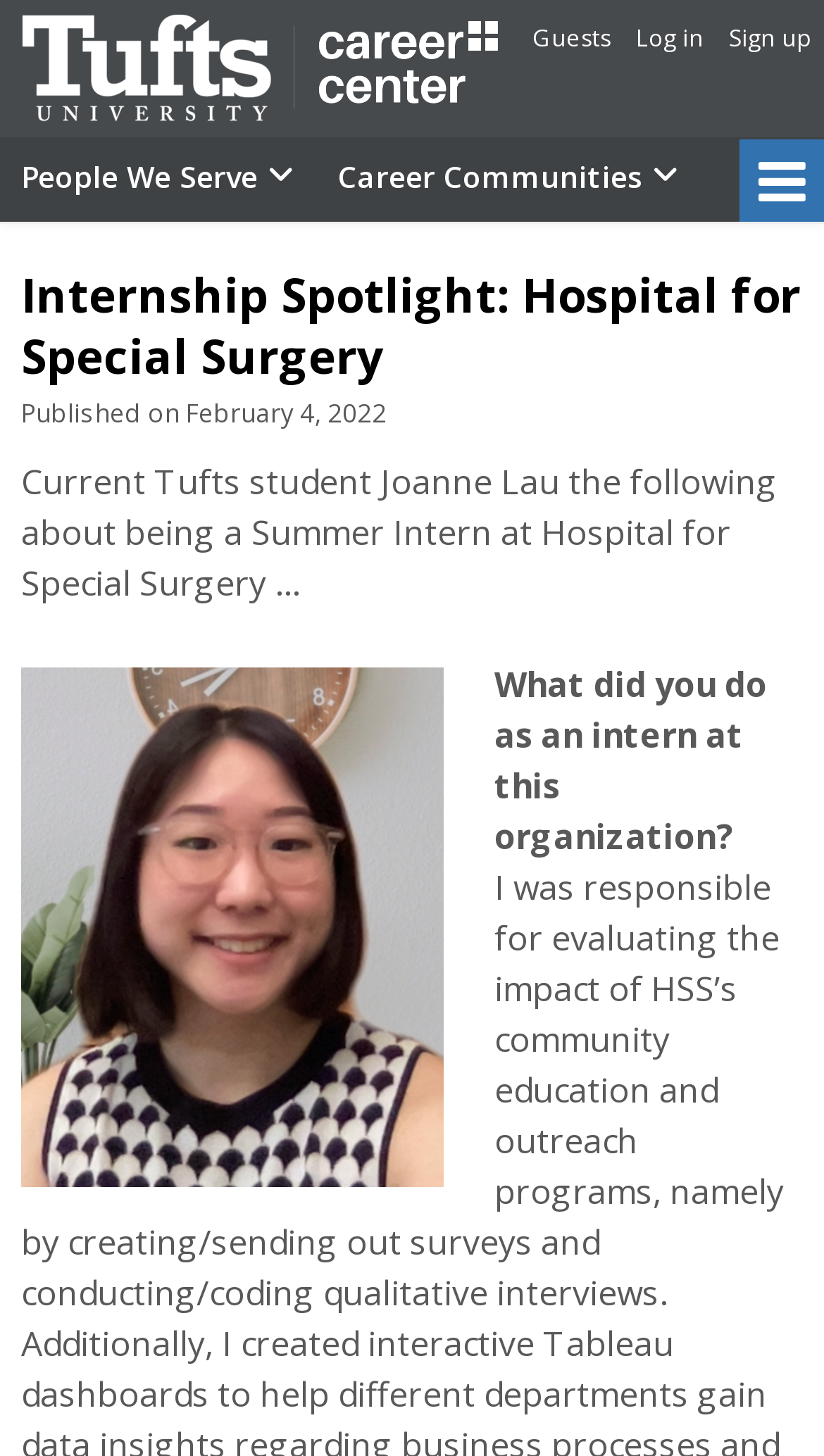What is the name of the university mentioned on the webpage?
Offer a detailed and exhaustive answer to the question.

I found the answer by looking at the top-left corner of the webpage, where the Tufts University logo is located, and the link 'Career Center | Student Life | Tufts University' is adjacent to it.